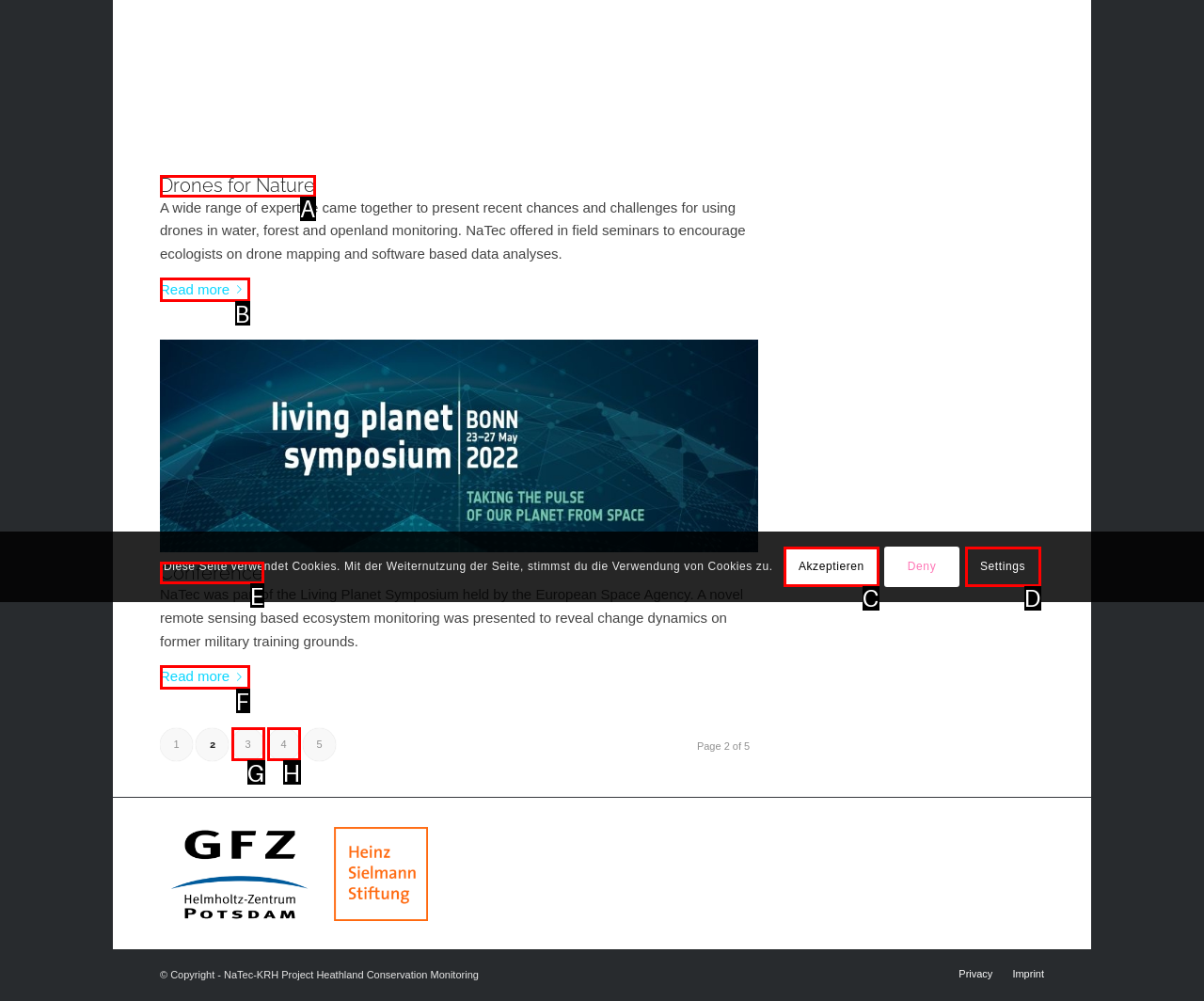Pick the option that best fits the description: Drones for Nature. Reply with the letter of the matching option directly.

A